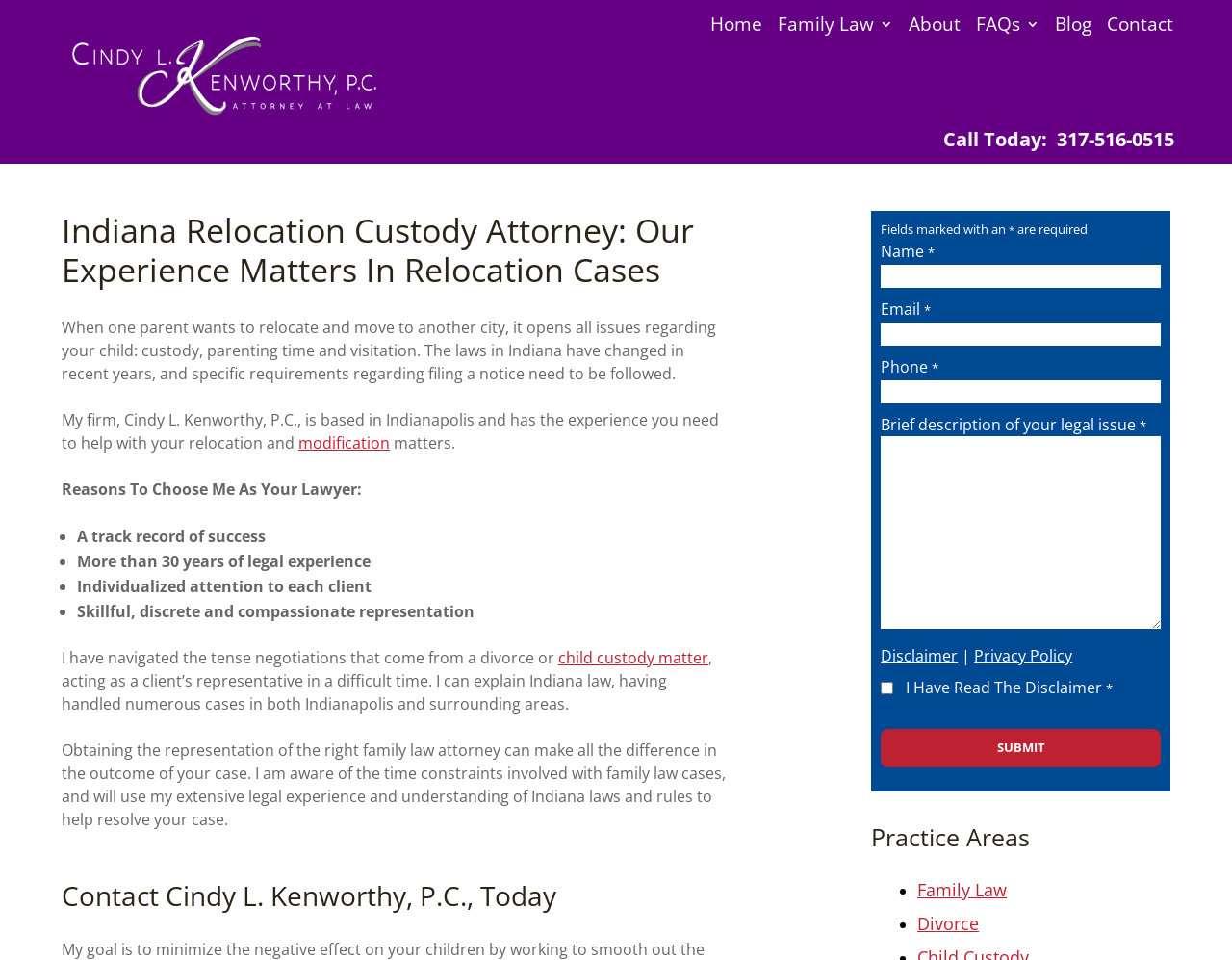Indicate the bounding box coordinates of the clickable region to achieve the following instruction: "Click the 'Submit' button."

[0.715, 0.759, 0.942, 0.8]